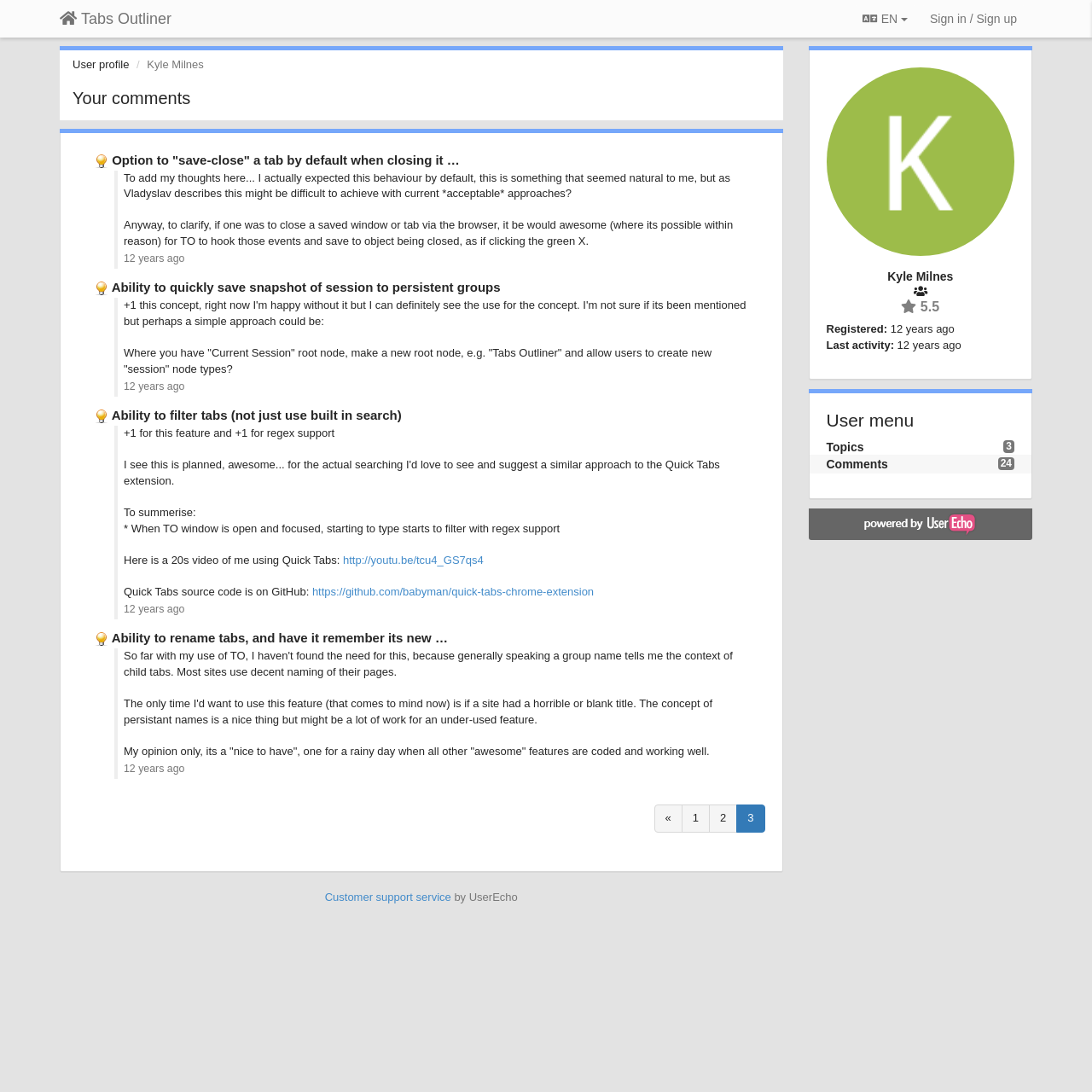How many comments does the user have?
Answer the question with detailed information derived from the image.

I found the number of comments by looking at the static text element with the content '24' which is located near the 'Comments' link in the user menu section.